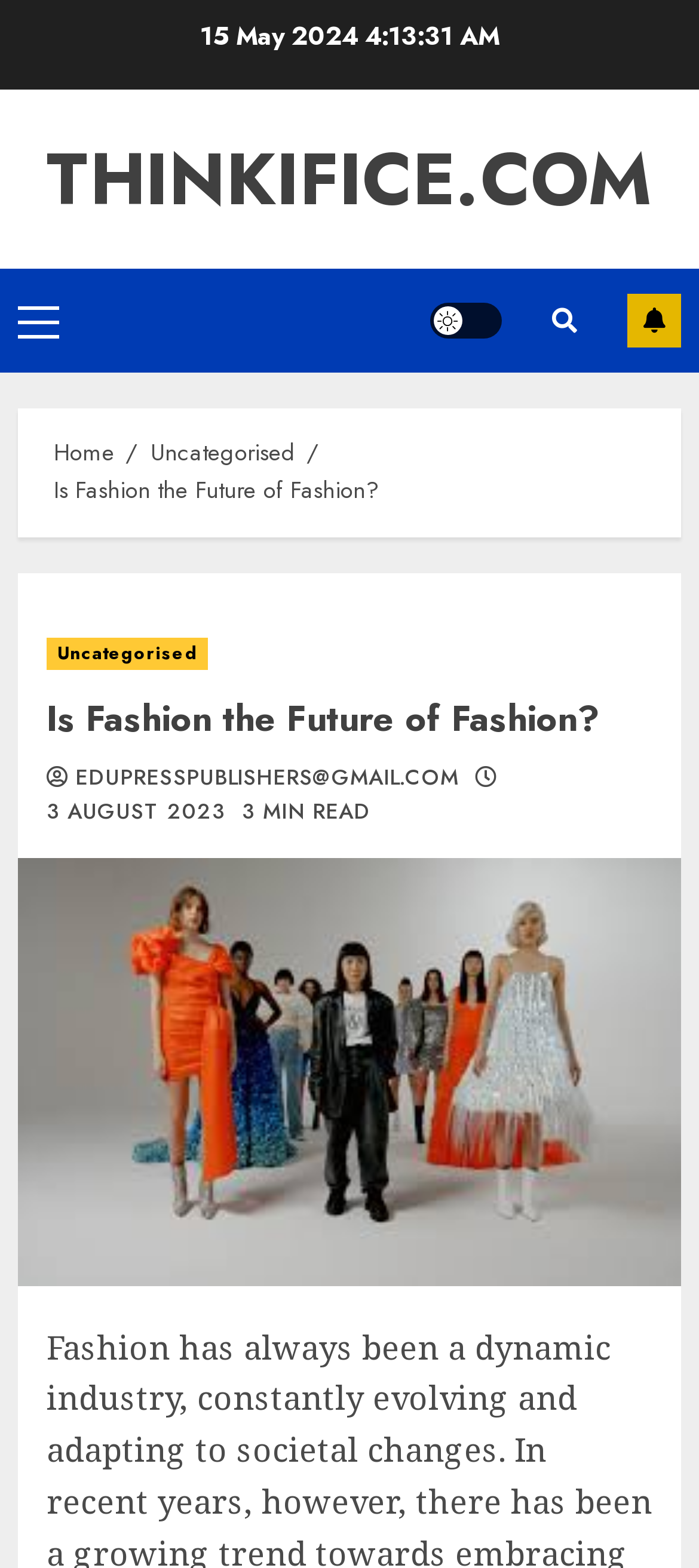Please predict the bounding box coordinates (top-left x, top-left y, bottom-right x, bottom-right y) for the UI element in the screenshot that fits the description: 3 August 2023

[0.067, 0.509, 0.322, 0.528]